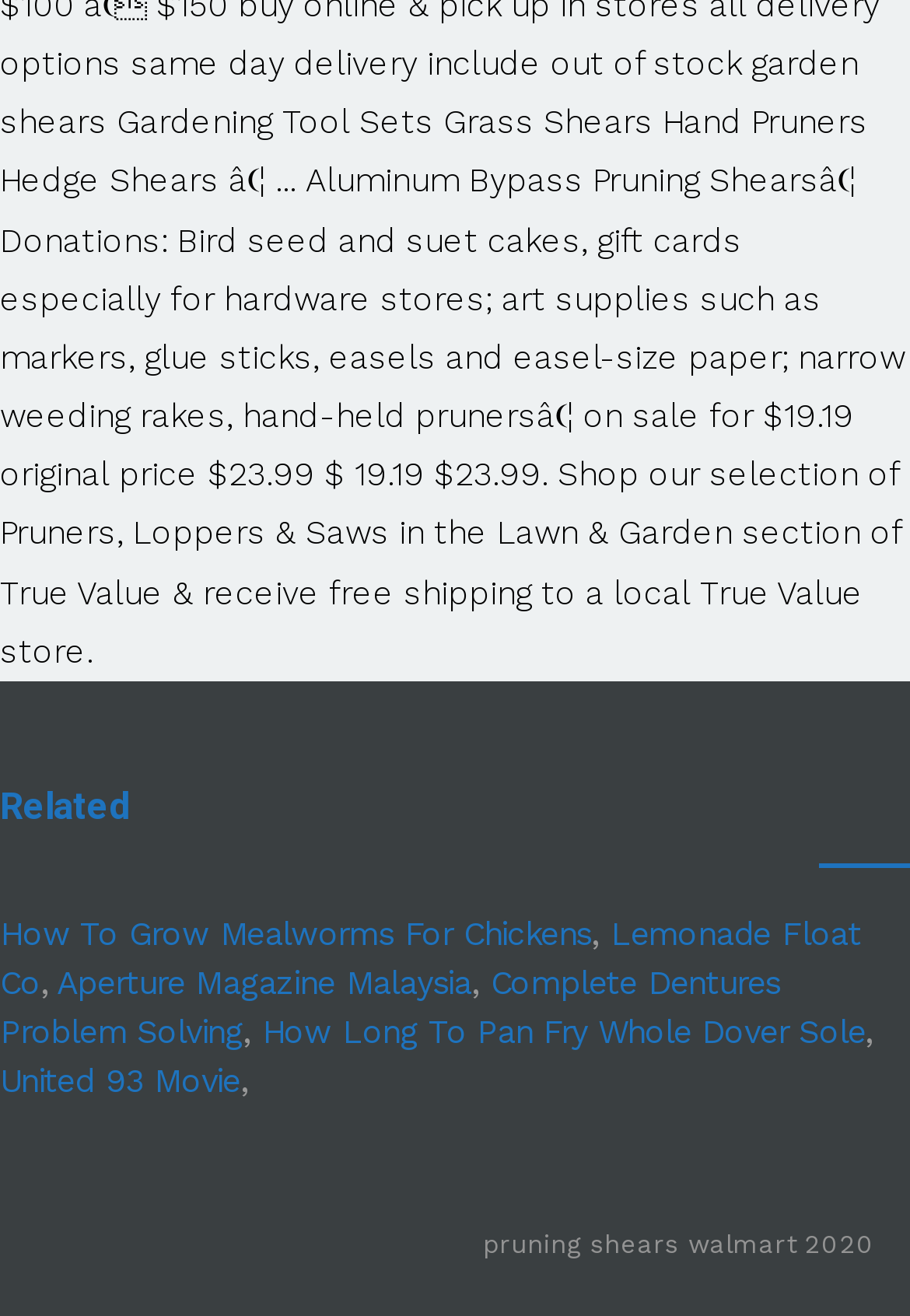Identify the bounding box coordinates for the UI element described as: "Complete Dentures Problem Solving". The coordinates should be provided as four floats between 0 and 1: [left, top, right, bottom].

[0.0, 0.732, 0.857, 0.798]